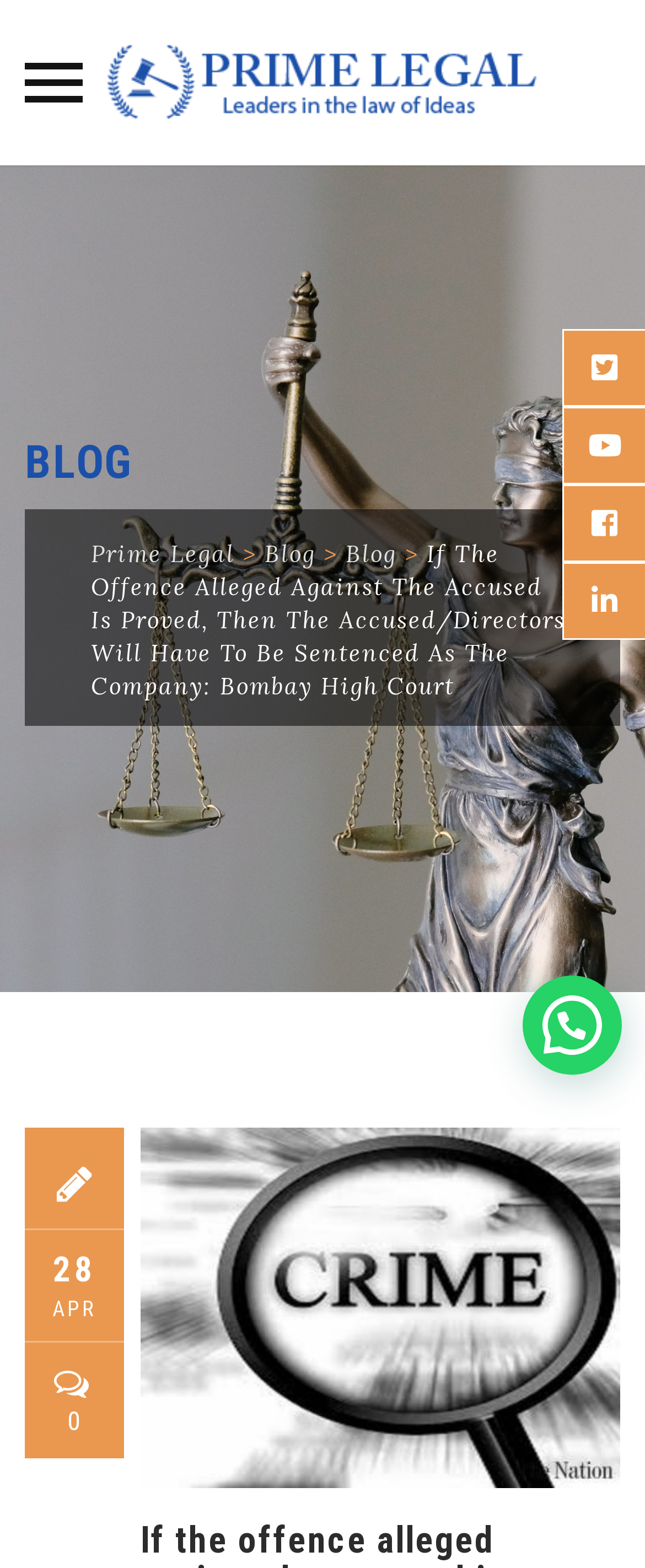What is the name of the law firm?
Please give a well-detailed answer to the question.

I inferred this answer by looking at the top-left corner of the webpage, where I found a logo with the text 'Prime Legal' next to it. This suggests that Prime Legal is the name of the law firm or organization that owns this webpage.